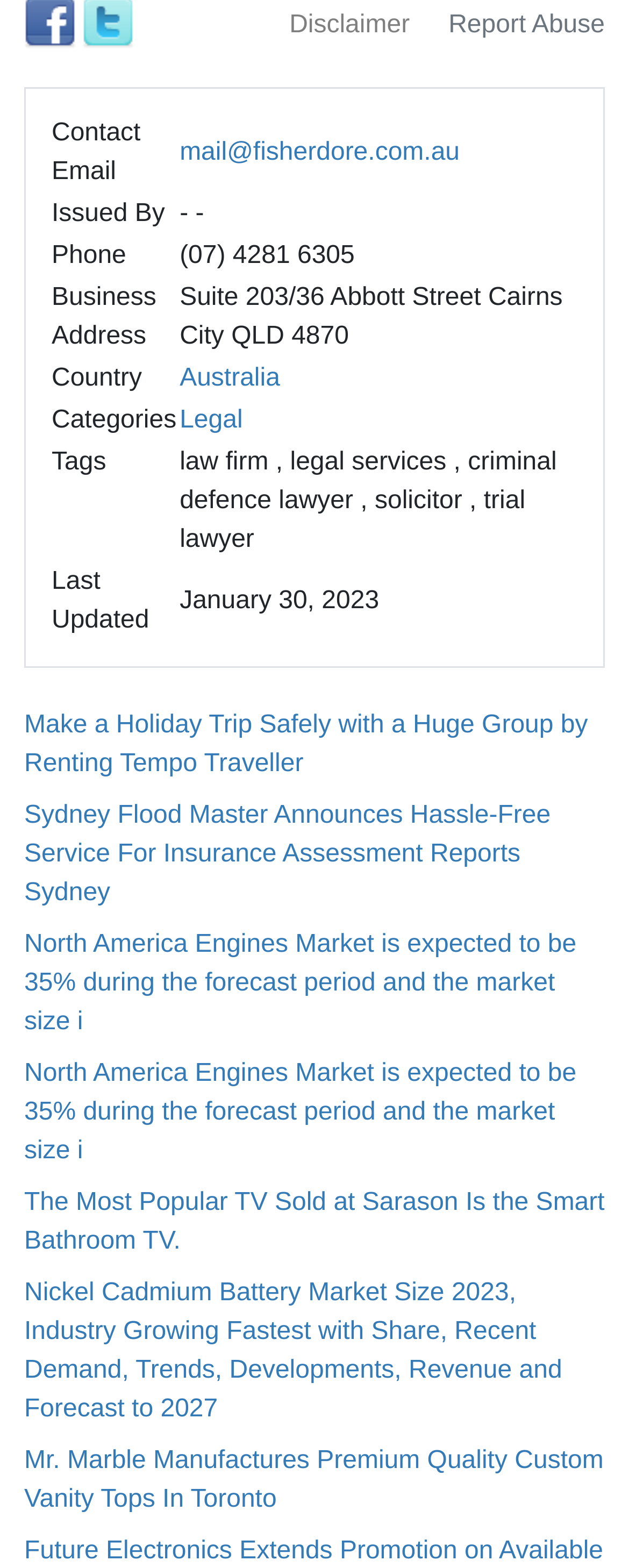How many links are there below the table?
Using the visual information, reply with a single word or short phrase.

7